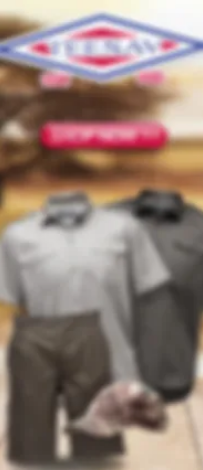Provide a comprehensive description of the image.

The image features a stylish display of men's outdoor clothing, showcasing two short-sleeved shirts—one in a light gray color and the other in a dark gray hue—paired with casual, durable shorts. The shirts appear designed for comfort and breathability, making them ideal for outdoor activities. In the background, there's a soft-focus landscape evoking a natural setting, enhancing the adventurous spirit of the attire. Above the clothing, a brand logo prominently features the name "Texan," hinting at the quality and ruggedness associated with the brand. The overall visual composition is inviting for those looking to enjoy the outdoors in style.